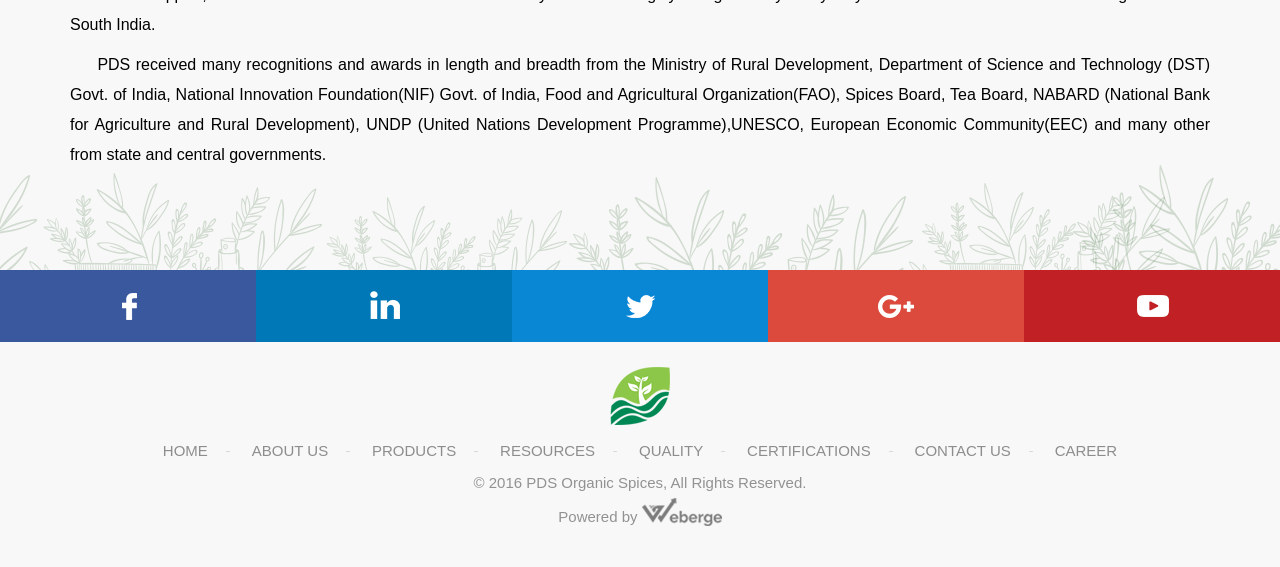Identify the bounding box of the HTML element described here: "Resources". Provide the coordinates as four float numbers between 0 and 1: [left, top, right, bottom].

[0.375, 0.78, 0.481, 0.81]